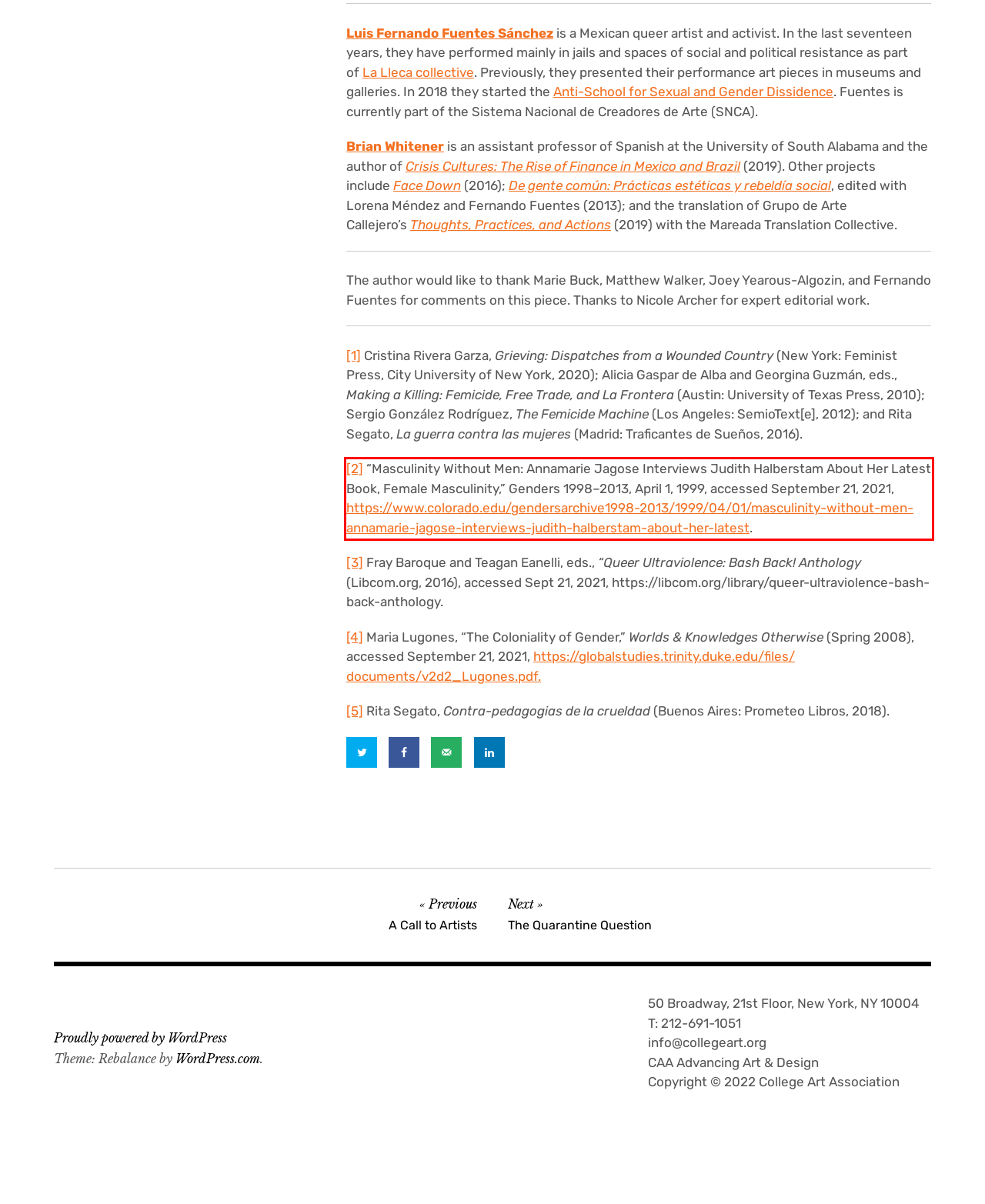By examining the provided screenshot of a webpage, recognize the text within the red bounding box and generate its text content.

[2] “Masculinity Without Men: Annamarie Jagose Interviews Judith Halberstam About Her Latest Book, Female Masculinity,” Genders 1998–2013, April 1, 1999, accessed September 21, 2021, https://www.colorado.edu/gendersarchive1998-2013/1999/04/01/masculinity-without-men-annamarie-jagose-interviews-judith-halberstam-about-her-latest.